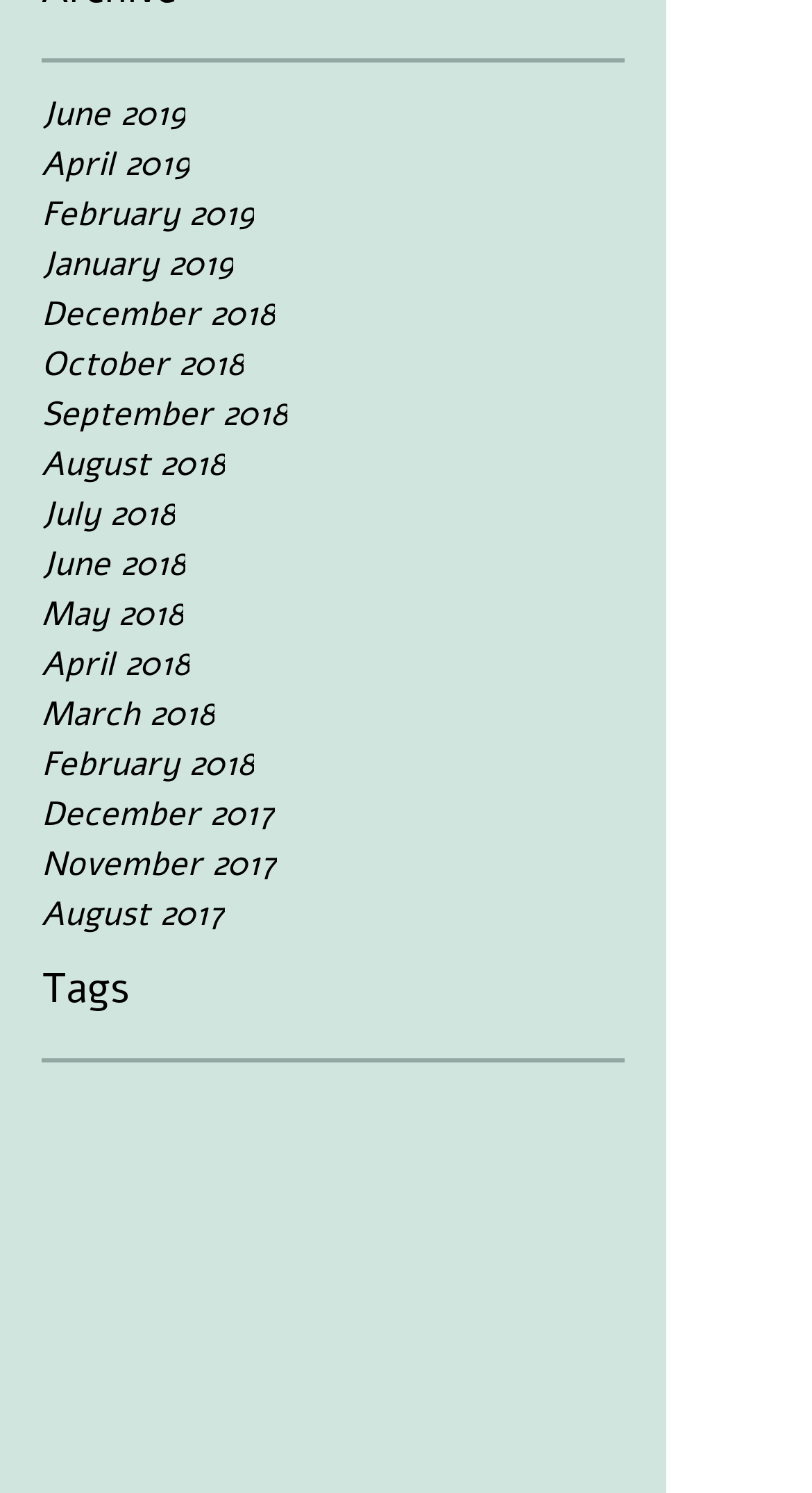Based on the element description: "March 2018", identify the bounding box coordinates for this UI element. The coordinates must be four float numbers between 0 and 1, listed as [left, top, right, bottom].

[0.051, 0.462, 0.769, 0.495]